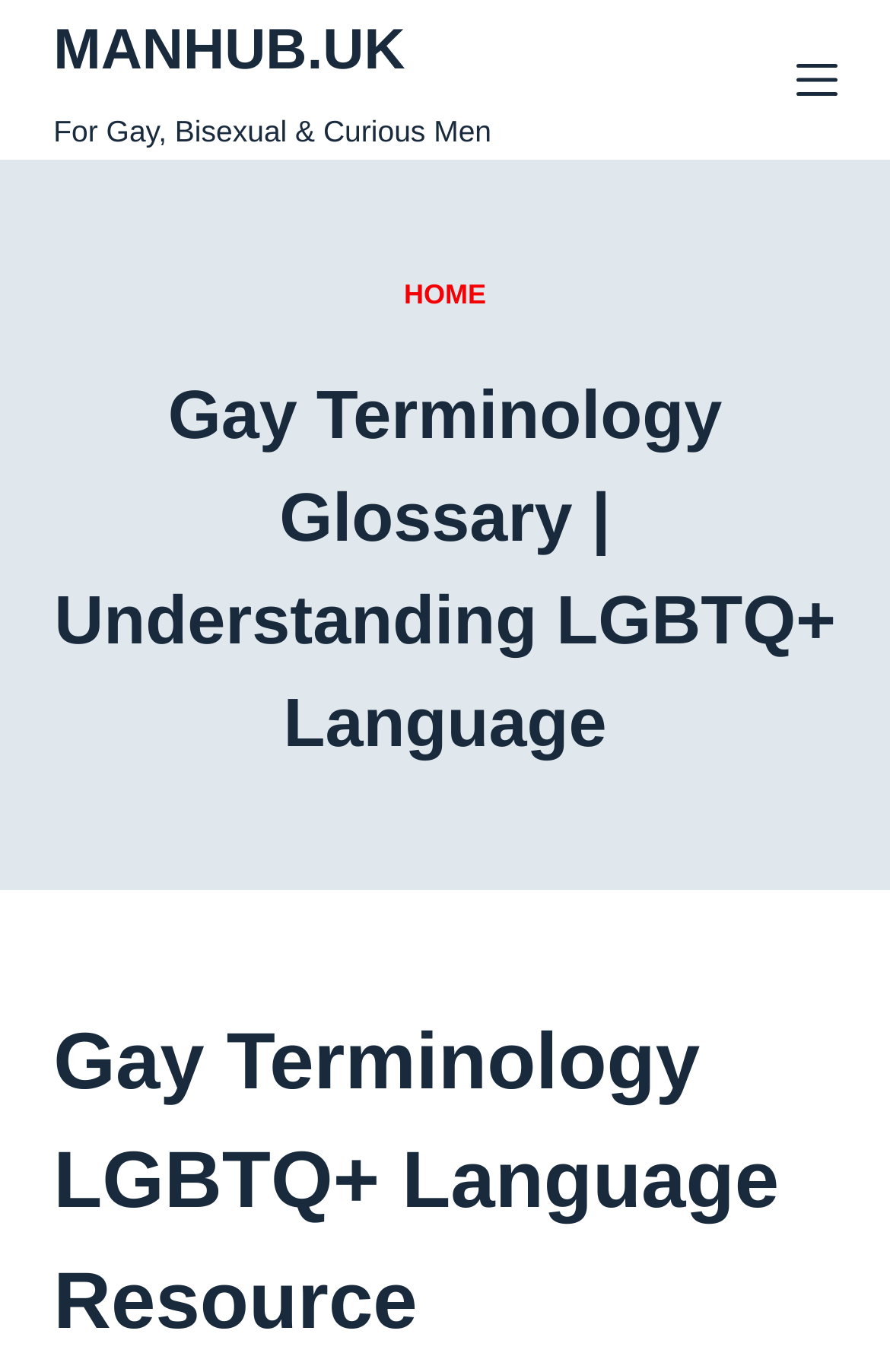From the webpage screenshot, identify the region described by Skip to content. Provide the bounding box coordinates as (top-left x, top-left y, bottom-right x, bottom-right y), with each value being a floating point number between 0 and 1.

[0.0, 0.0, 0.103, 0.033]